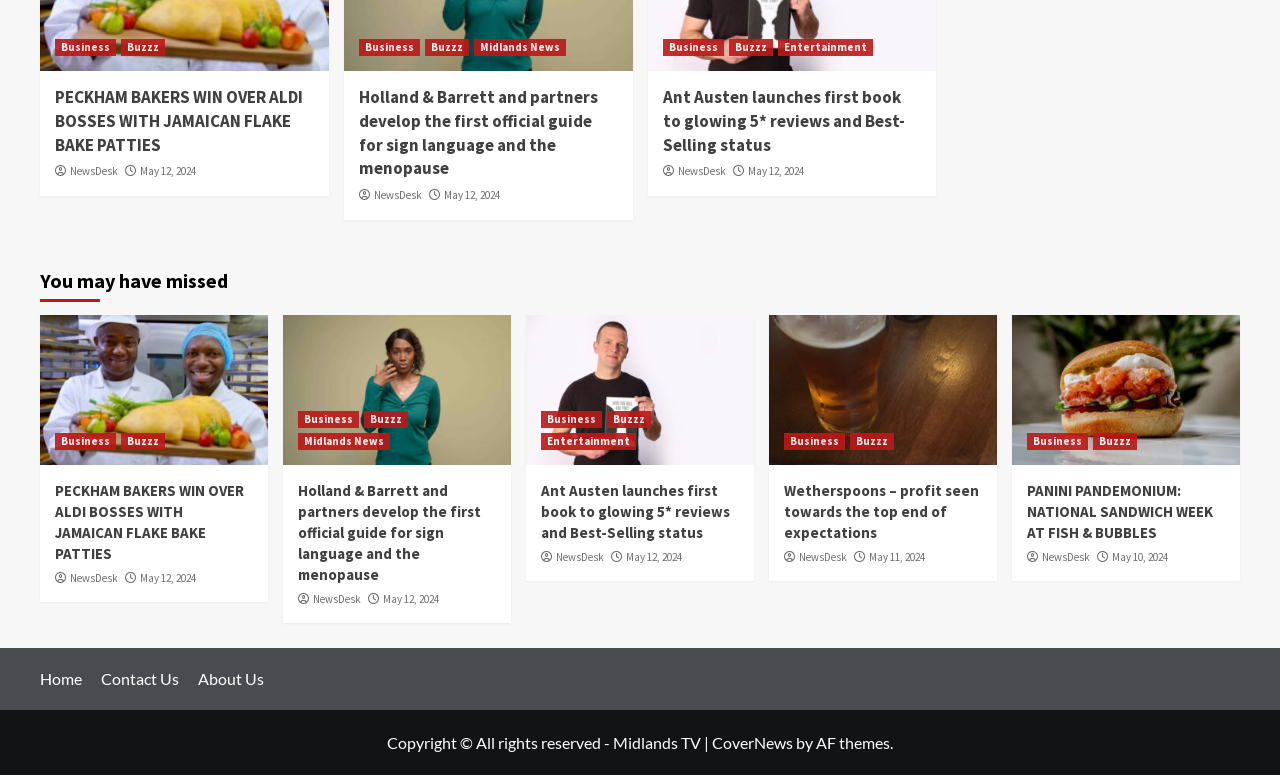Provide a one-word or brief phrase answer to the question:
What is the name of the news section at the bottom of the webpage?

You may have missed